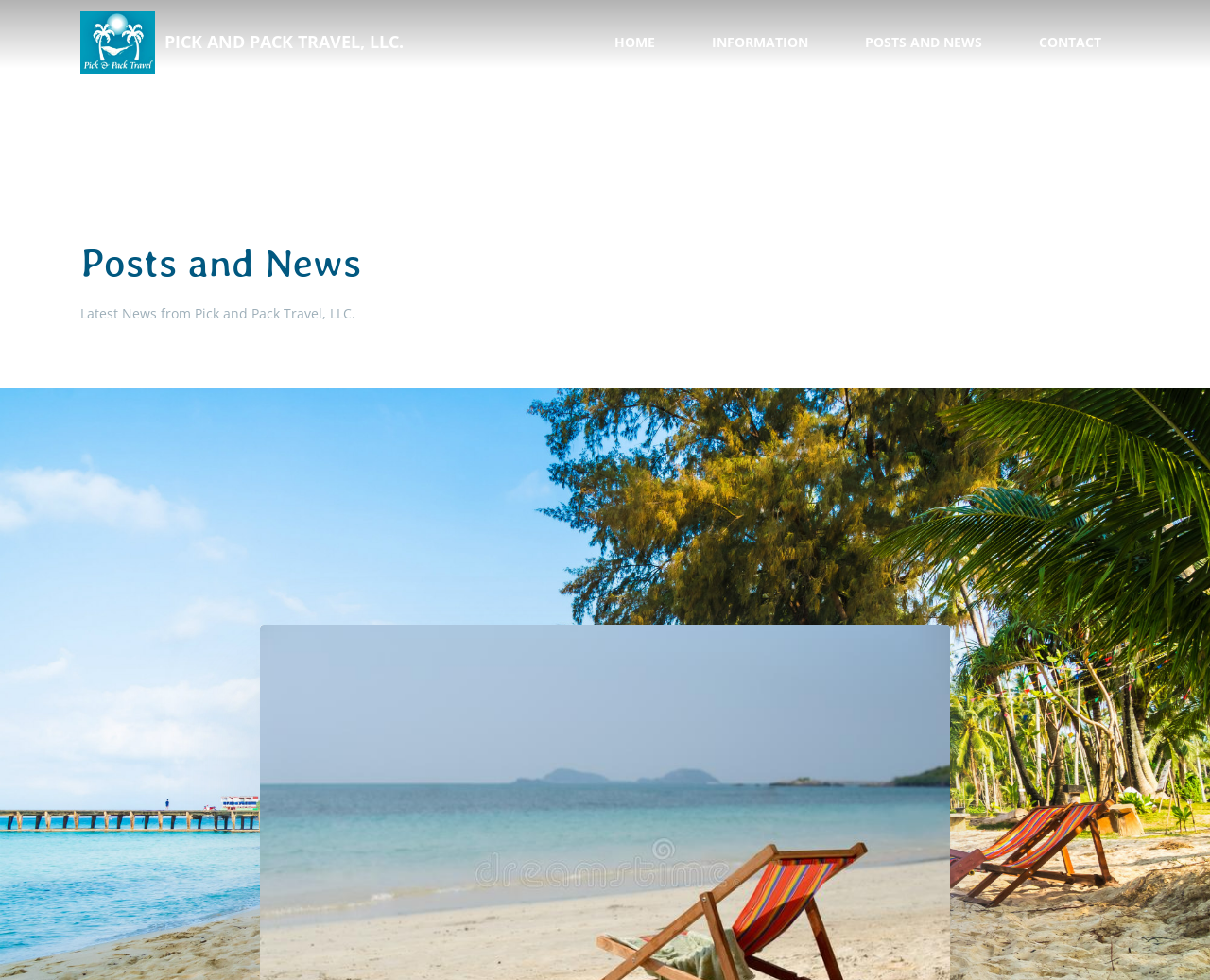Find the bounding box coordinates of the element you need to click on to perform this action: 'Click on the 'PASSPORT INFORMATION' link'. The coordinates should be represented by four float values between 0 and 1, in the format [left, top, right, bottom].

[0.565, 0.087, 0.76, 0.134]